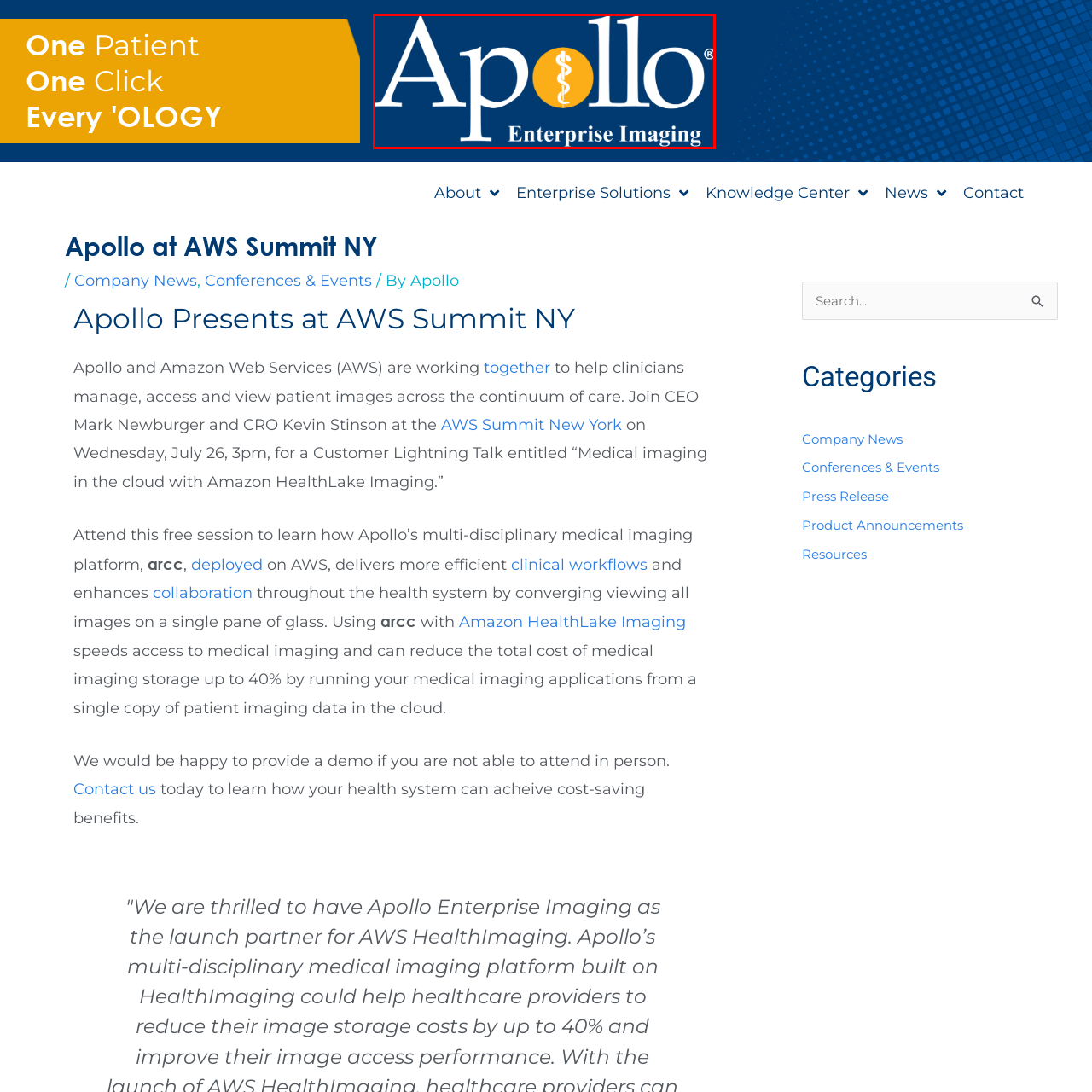Use the image within the highlighted red box to answer the following question with a single word or phrase:
What symbol is contained in the golden circle?

Caduceus